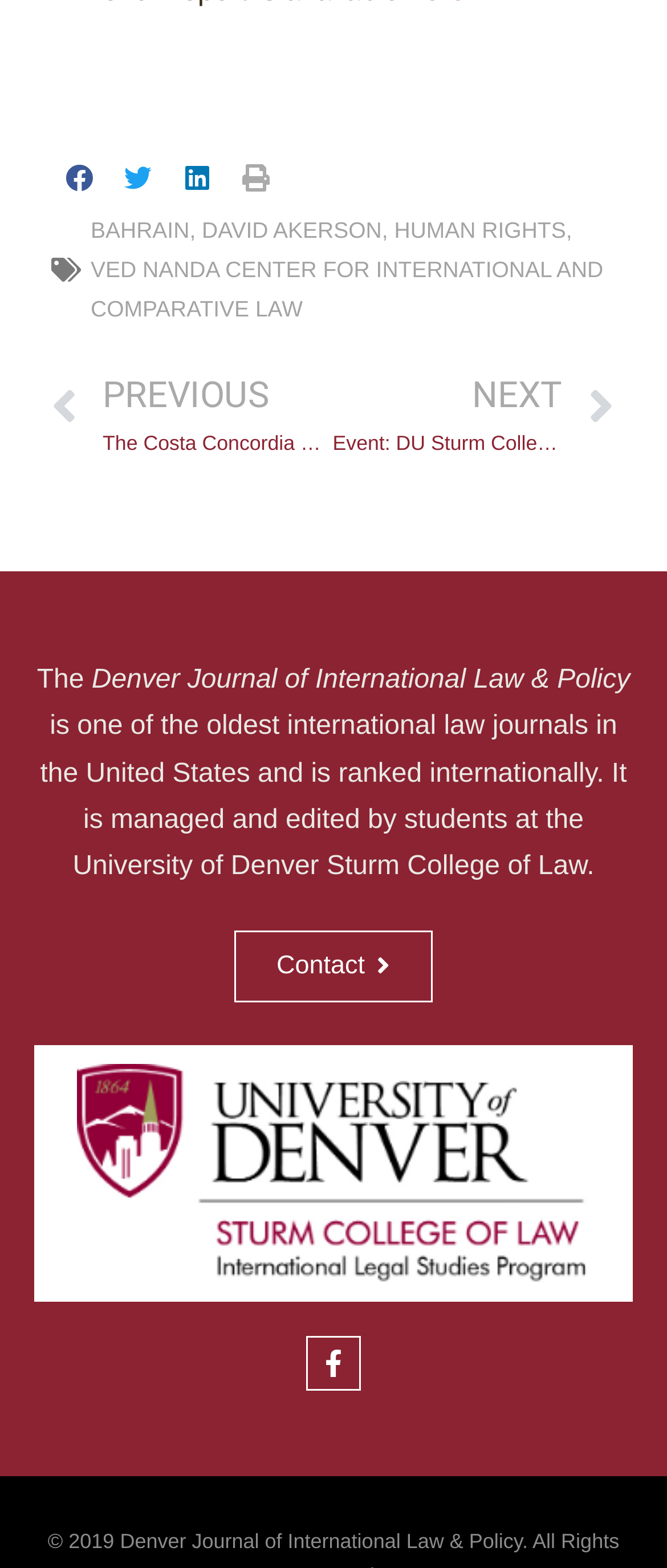Can you look at the image and give a comprehensive answer to the question:
What is the name of the college of law?

I found the name of the college of law in the static text element at the middle of the webpage, which says 'It is managed and edited by students at the University of Denver Sturm College of Law'.